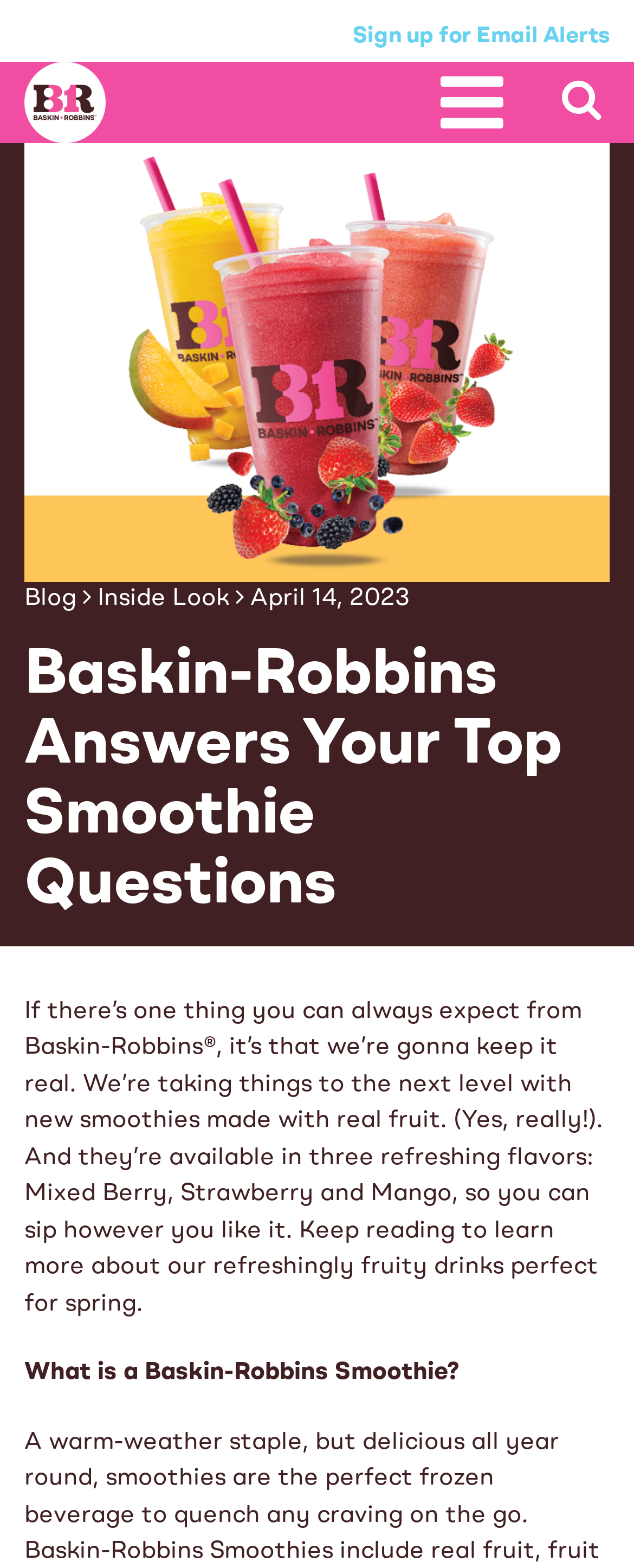Create a detailed narrative describing the layout and content of the webpage.

The webpage is about Baskin-Robbins' smoothies, specifically highlighting their new lineup of real fruit smoothies. At the top of the page, there is a link to sign up for email alerts, followed by a search bar with a submit button. To the left of the search bar, there is a small icon. Below these elements, there is a large image that takes up most of the width of the page, with a caption "Baskin-Robbins Answers Your Top Smoothie Questions".

Below the image, there are three links: "Blog", "Inside Look", and a date "April 14, 2023". The main content of the page is a heading that reads "Baskin-Robbins Answers Your Top Smoothie Questions", followed by a paragraph of text that explains the new smoothies made with real fruit, available in three flavors: Mixed Berry, Strawberry, and Mango. The text also mentions that the smoothies are perfect for spring.

Further down the page, there is a subheading "What is a Baskin-Robbins Smoothie?" which suggests that the page may provide more information about the smoothies and their ingredients. Overall, the page is focused on promoting Baskin-Robbins' new smoothie lineup and encouraging visitors to learn more about them.